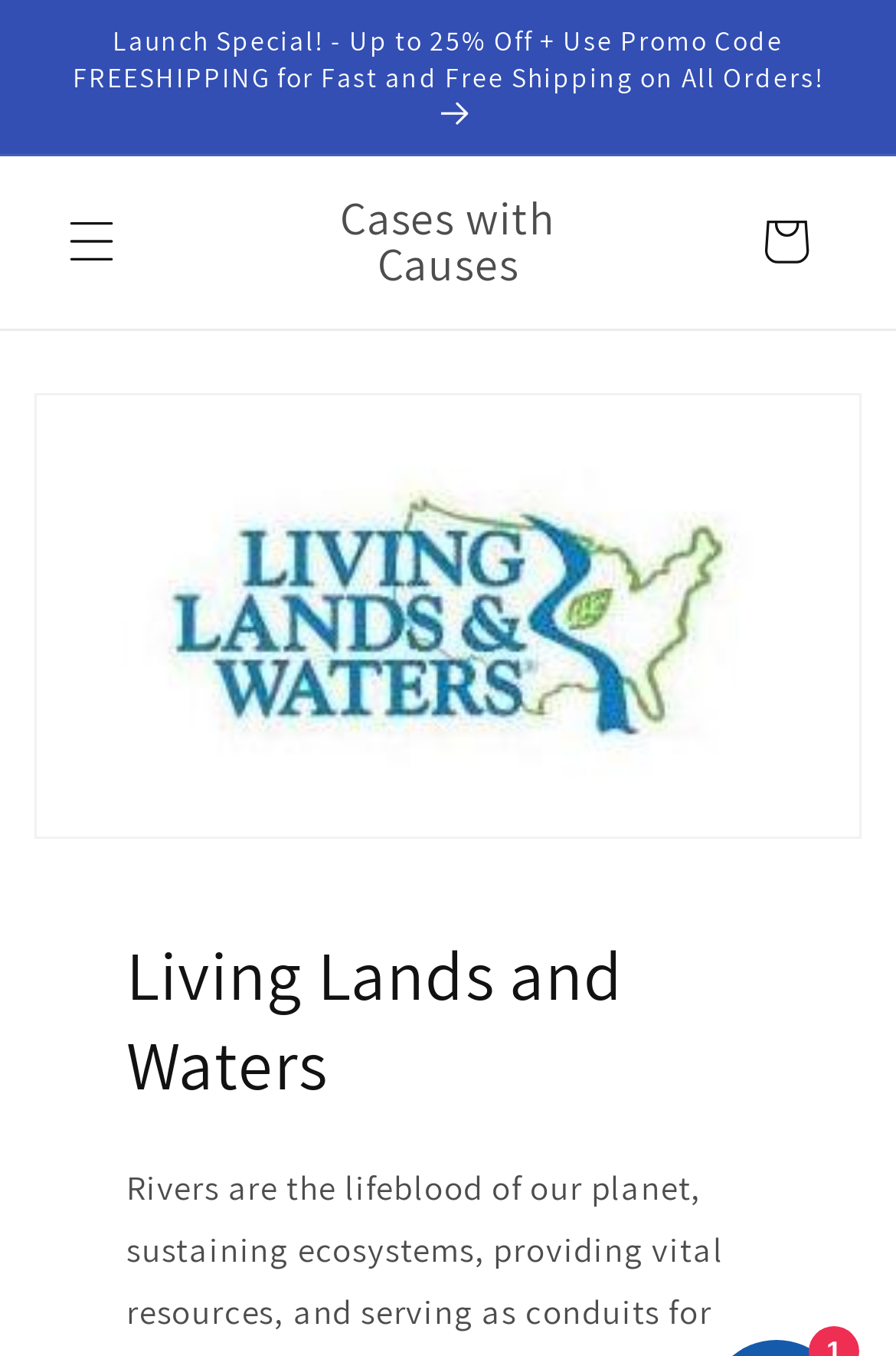Generate a thorough explanation of the webpage's elements.

The webpage is about Living Lands and Waters, a non-profit organization focused on environmental protection, preservation, and restoration. At the top of the page, there is an announcement section with a promotional link offering up to 25% off and free shipping on all orders. Below this section, there is a menu button on the left side, which is not expanded by default. 

On the top-right side, there are two links: "Cases with Causes" and "Cart". The "Living Lands and Waters" heading is prominently displayed in the middle of the page, taking up a significant amount of vertical space.